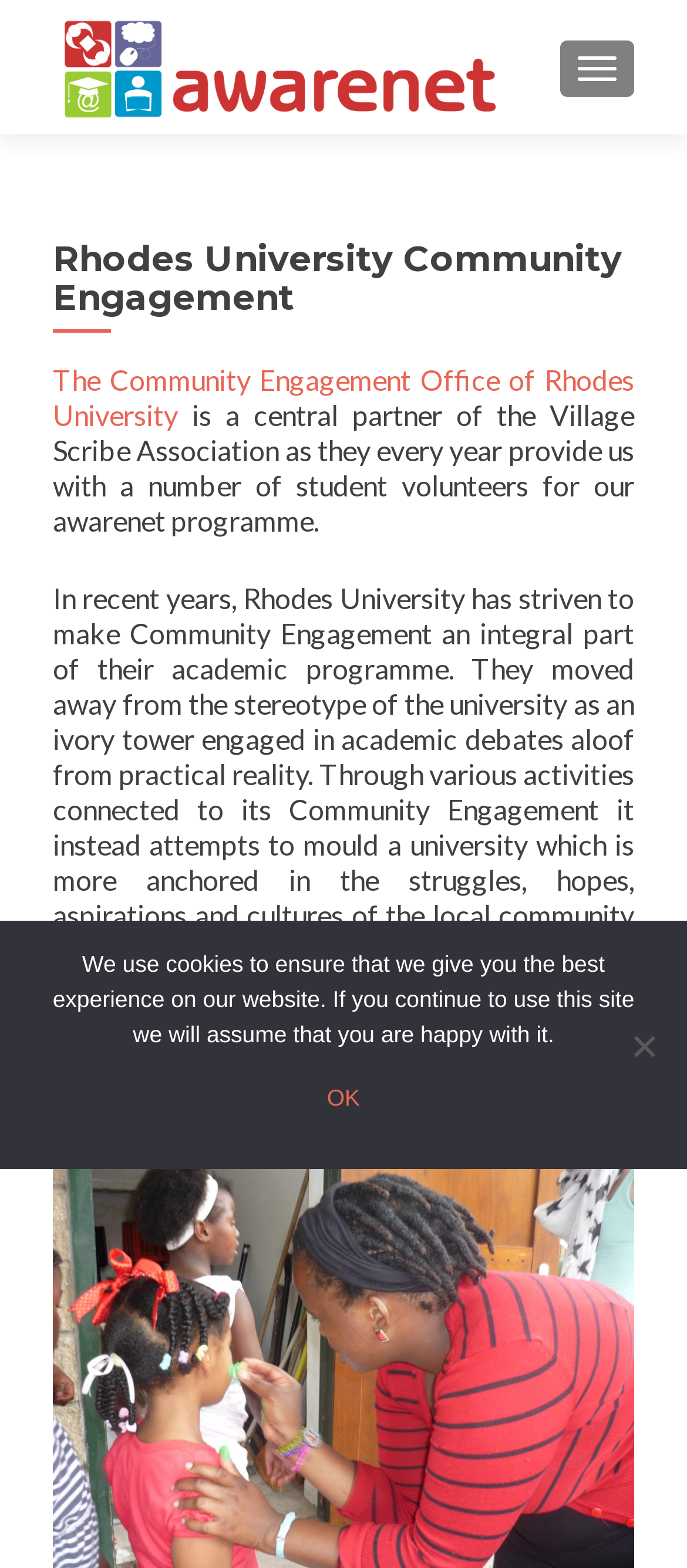What is the headline of the webpage?

Rhodes University Community Engagement